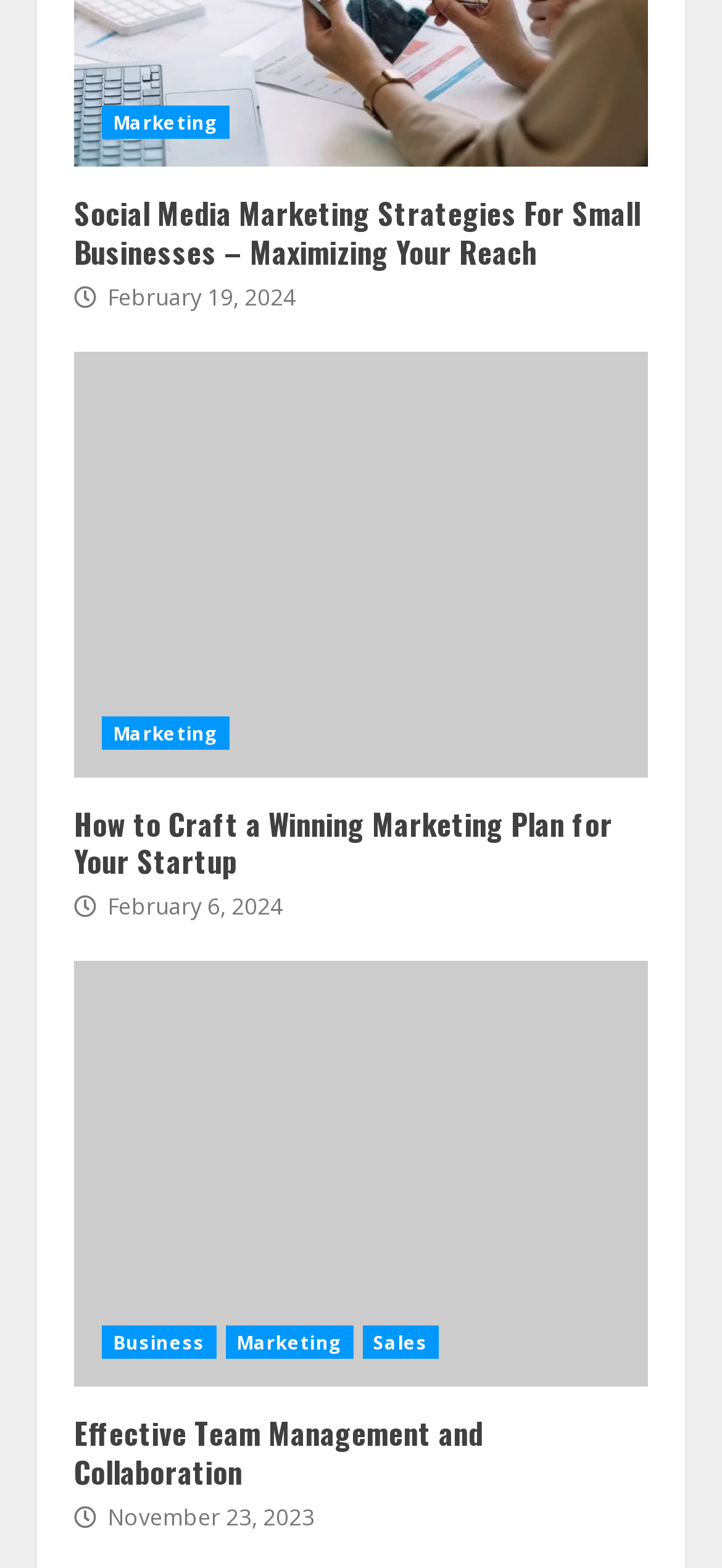Pinpoint the bounding box coordinates of the clickable area needed to execute the instruction: "View 'How to Craft a Winning Marketing Plan for Your Startup'". The coordinates should be specified as four float numbers between 0 and 1, i.e., [left, top, right, bottom].

[0.103, 0.513, 0.897, 0.562]